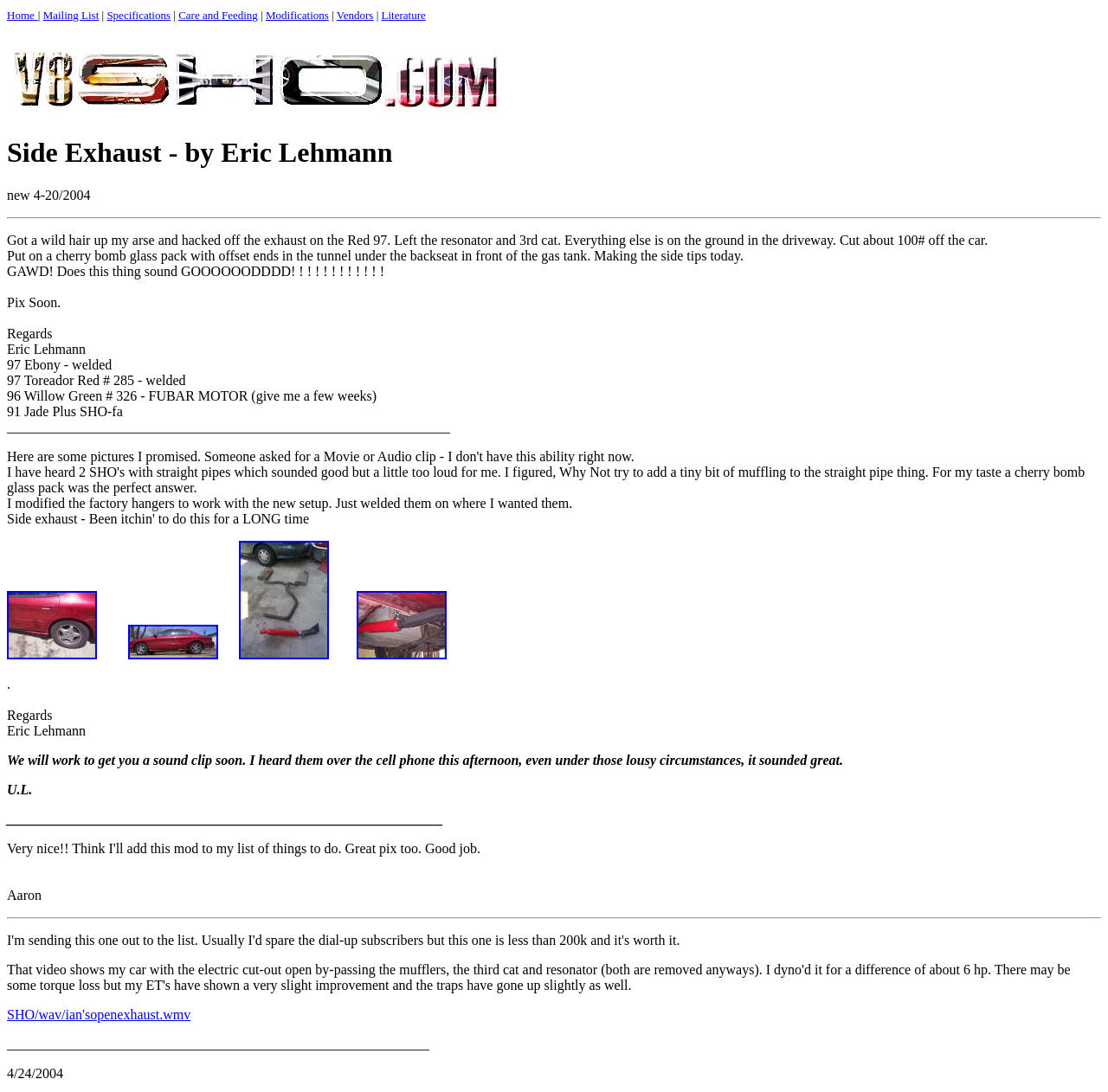Determine the main heading of the webpage and generate its text.

Side Exhaust - by Eric Lehmann